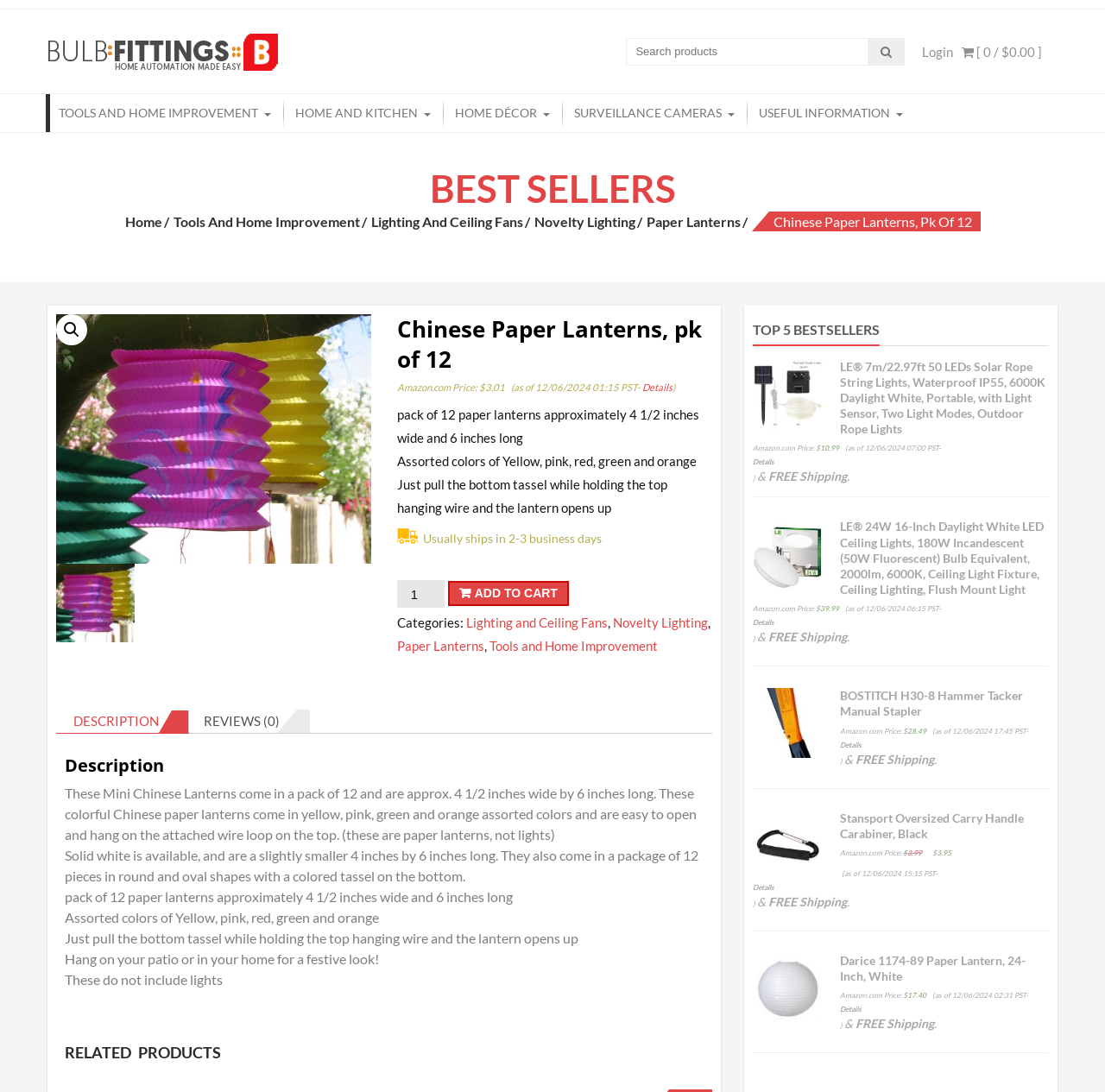Based on the description "Tools and Home Improvement", find the bounding box of the specified UI element.

[0.043, 0.086, 0.257, 0.121]